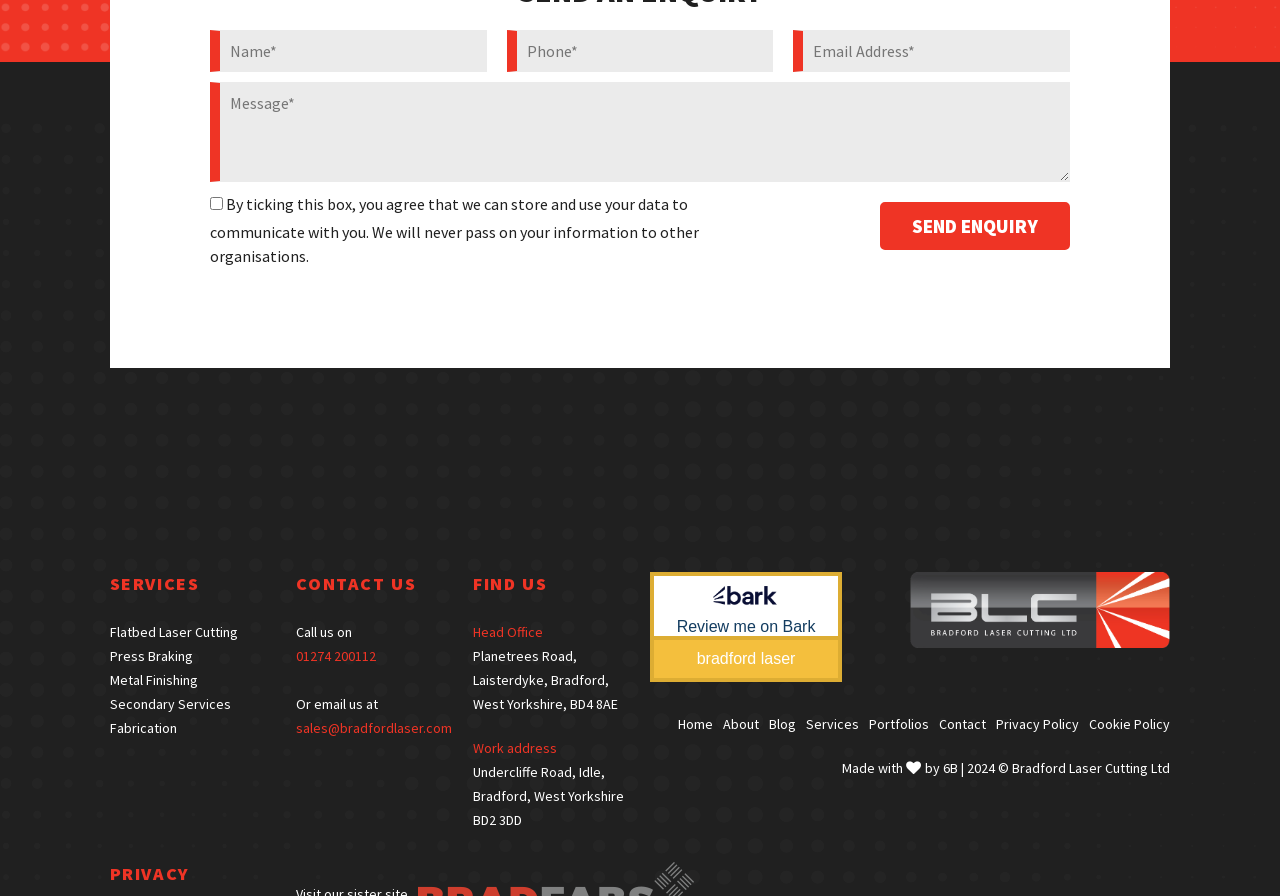Analyze the image and give a detailed response to the question:
How can I contact Bradford Laser Cutting Ltd?

The webpage has a section titled 'CONTACT US' which provides contact information for Bradford Laser Cutting Ltd, including a phone number '01274 200112' and an email address 'sales@bradfordlaser.com'. This suggests that users can contact the company by phone or email.